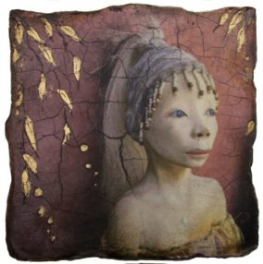What is the material of the accents on the face?
Ensure your answer is thorough and detailed.

The caption describes the face as 'adorned with beaded accents', implying that the accents on the face are made of beads.